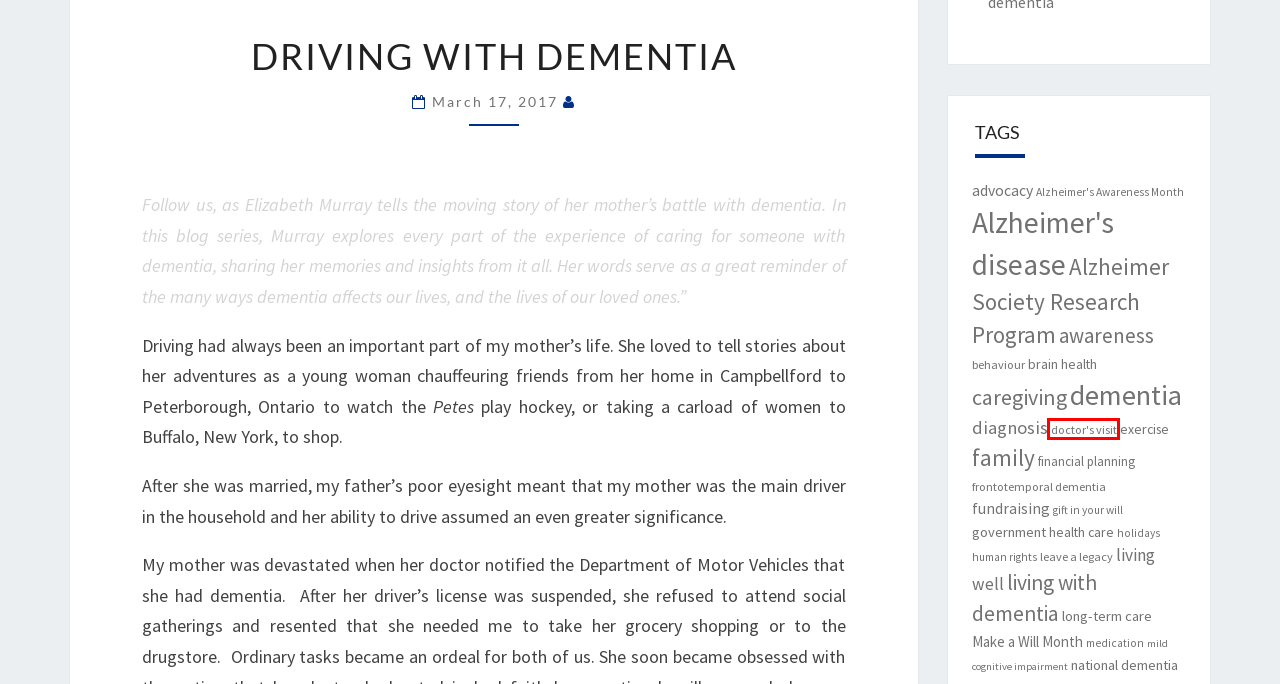Given a webpage screenshot with a red bounding box around a particular element, identify the best description of the new webpage that will appear after clicking on the element inside the red bounding box. Here are the candidates:
A. caregiving Archives | Alzheimer Society Blog
B. mild cognitive impairment Archives | Alzheimer Society Blog
C. medication Archives | Alzheimer Society Blog
D. financial planning Archives | Alzheimer Society Blog
E. health care Archives | Alzheimer Society Blog
F. doctor's visit Archives | Alzheimer Society Blog
G. human rights Archives | Alzheimer Society Blog
H. Alzheimer's disease Archives | Alzheimer Society Blog

F